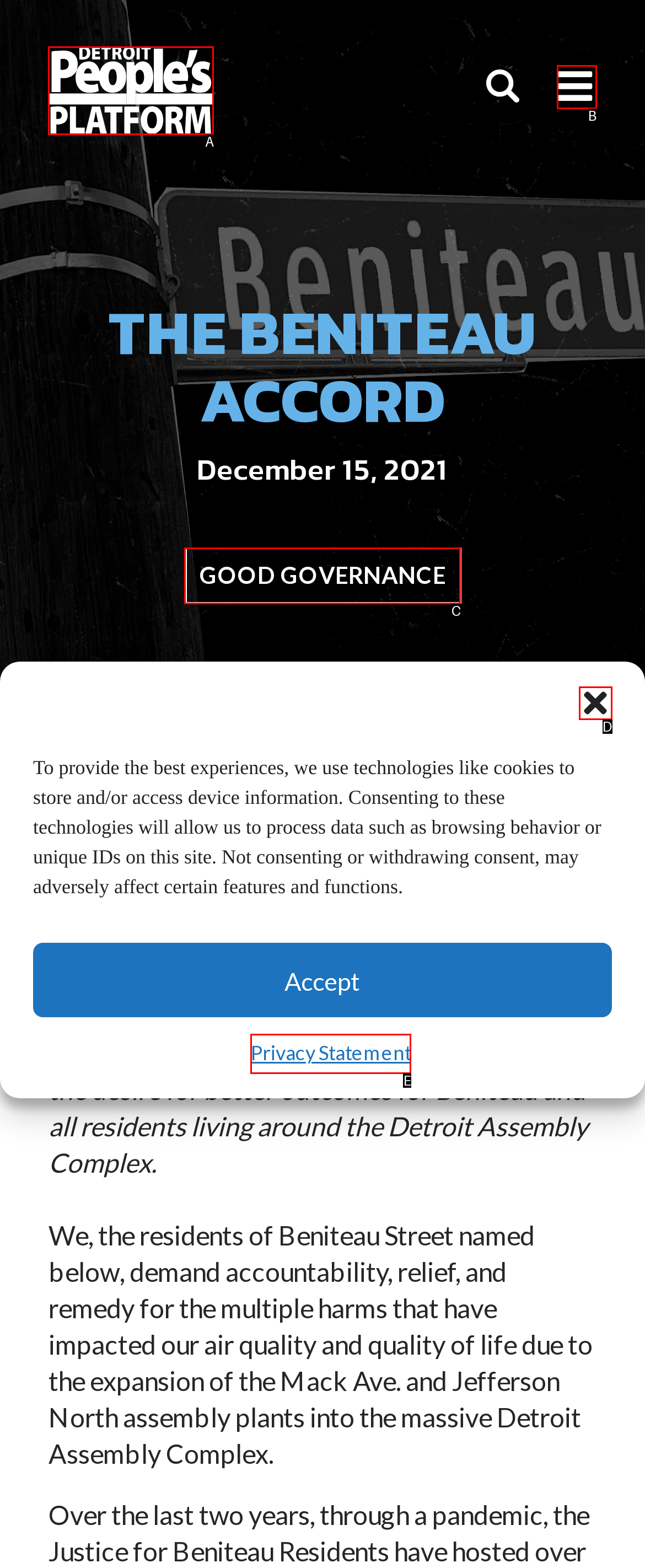Find the UI element described as: aria-label="Close dialog"
Reply with the letter of the appropriate option.

D